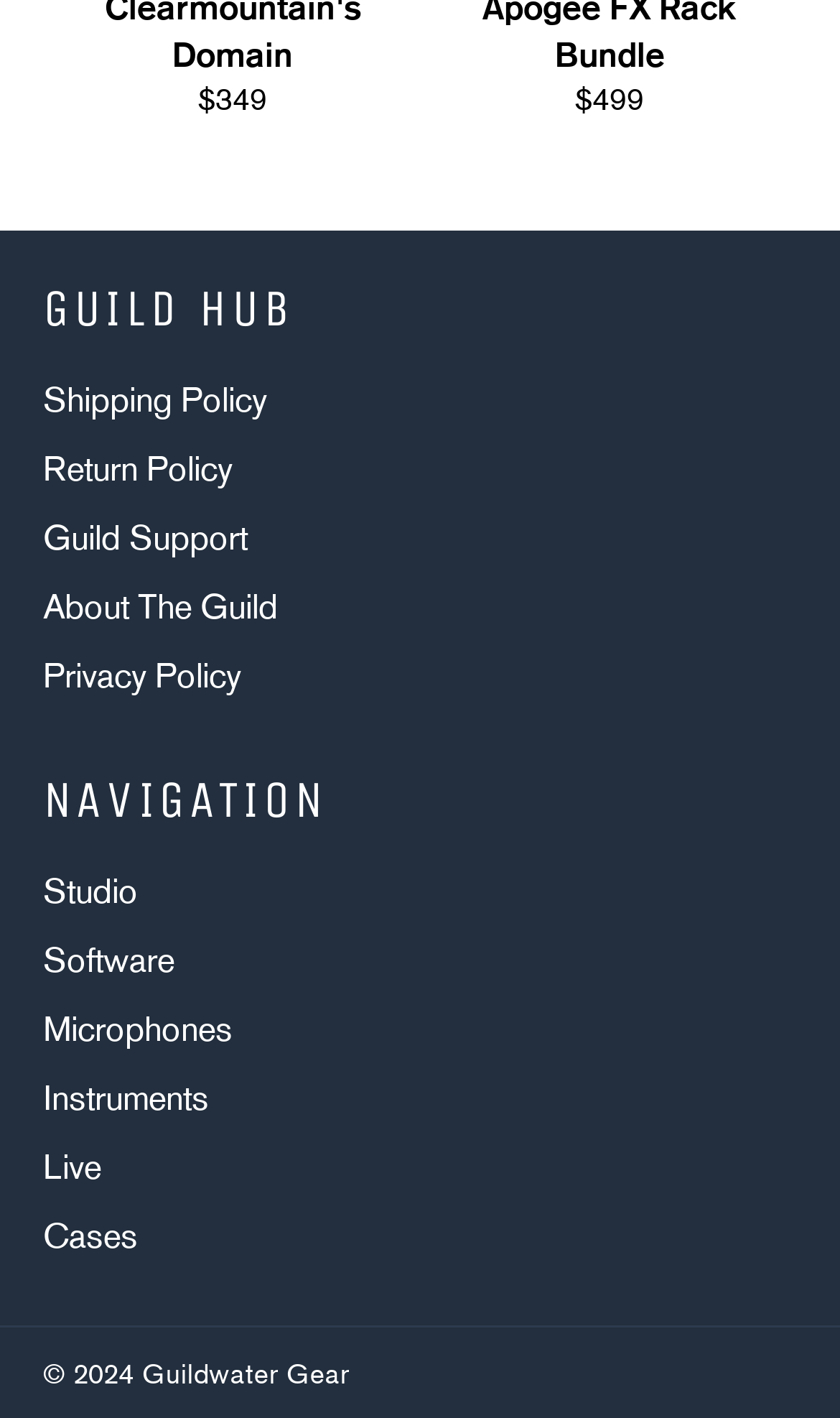How many policy links are available?
Please provide a comprehensive and detailed answer to the question.

There are five policy links available, which are 'Shipping Policy', 'Return Policy', 'Guild Support', 'About The Guild', and 'Privacy Policy', all located at the top of the webpage.